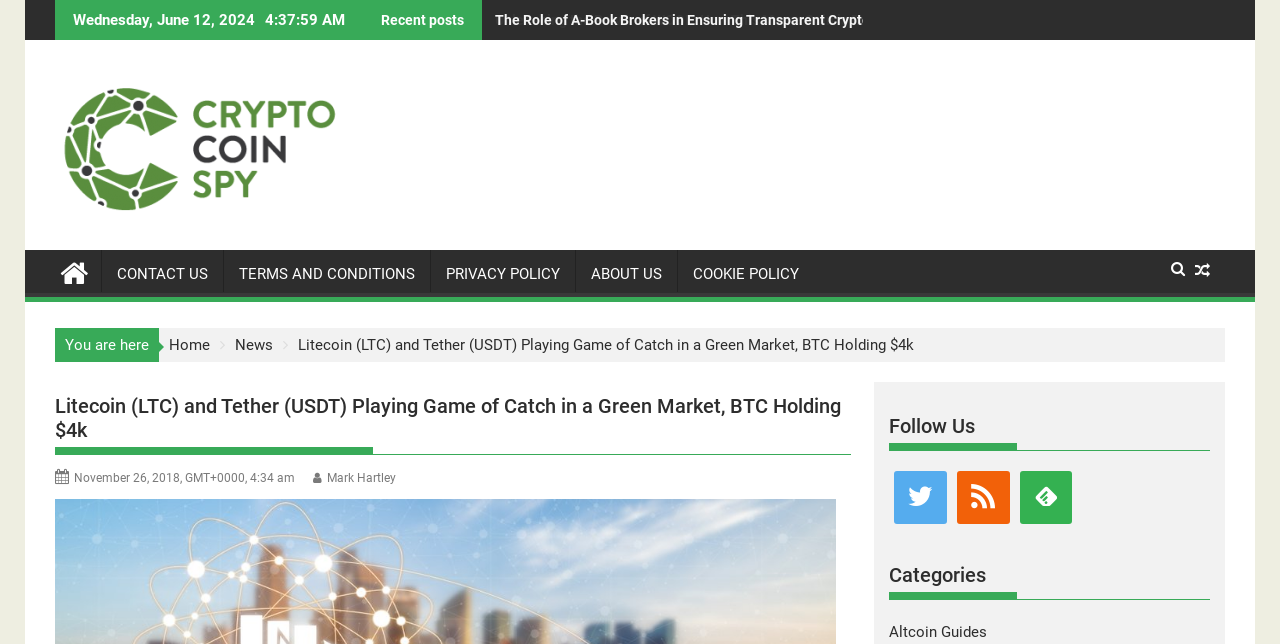How many social media links are there?
By examining the image, provide a one-word or phrase answer.

3